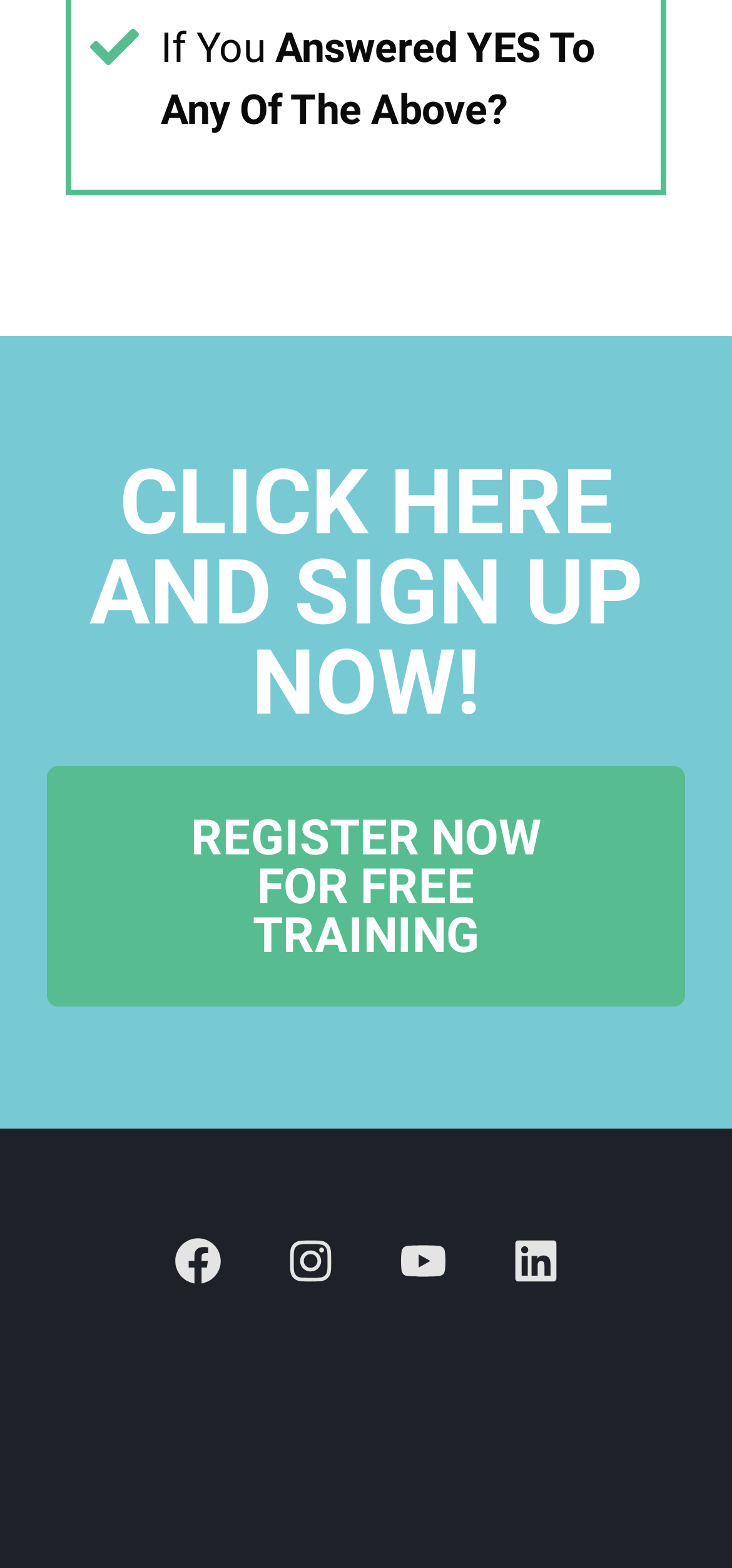Answer the question below using just one word or a short phrase: 
How many social media platforms are linked on this webpage?

4